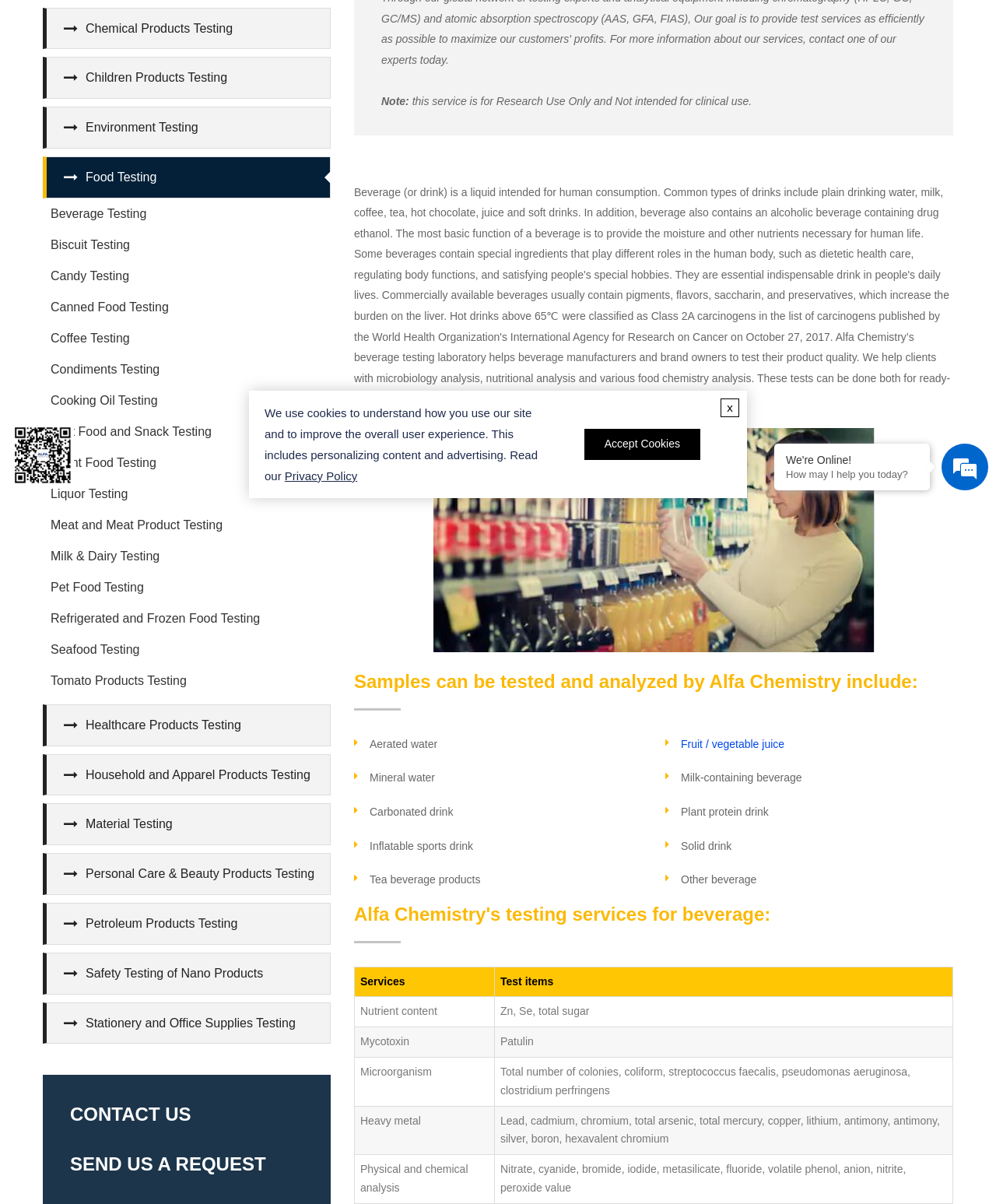Find the bounding box of the UI element described as: "Coffee Testing". The bounding box coordinates should be given as four float values between 0 and 1, i.e., [left, top, right, bottom].

[0.043, 0.268, 0.332, 0.294]